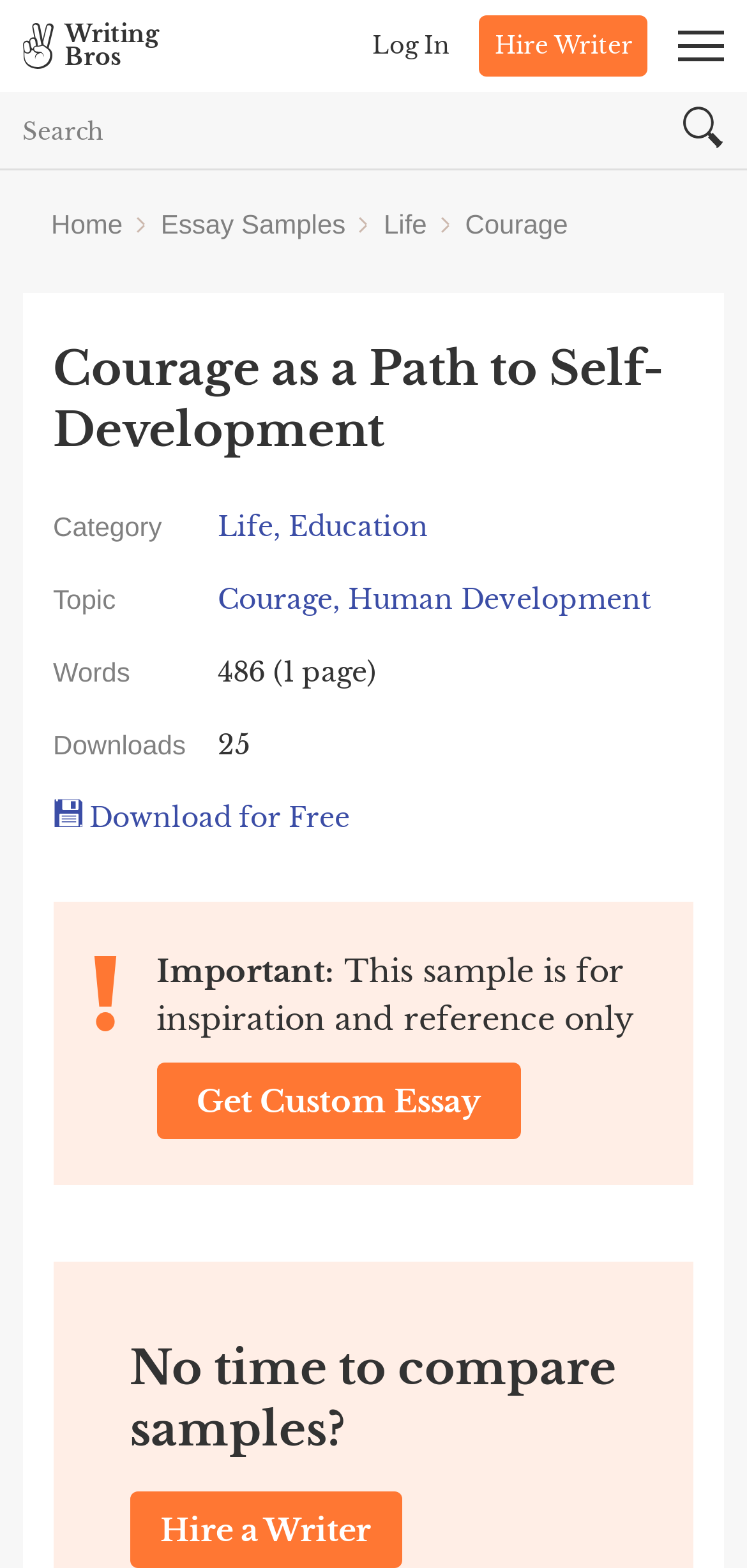Answer in one word or a short phrase: 
What is the category of the essay?

Life